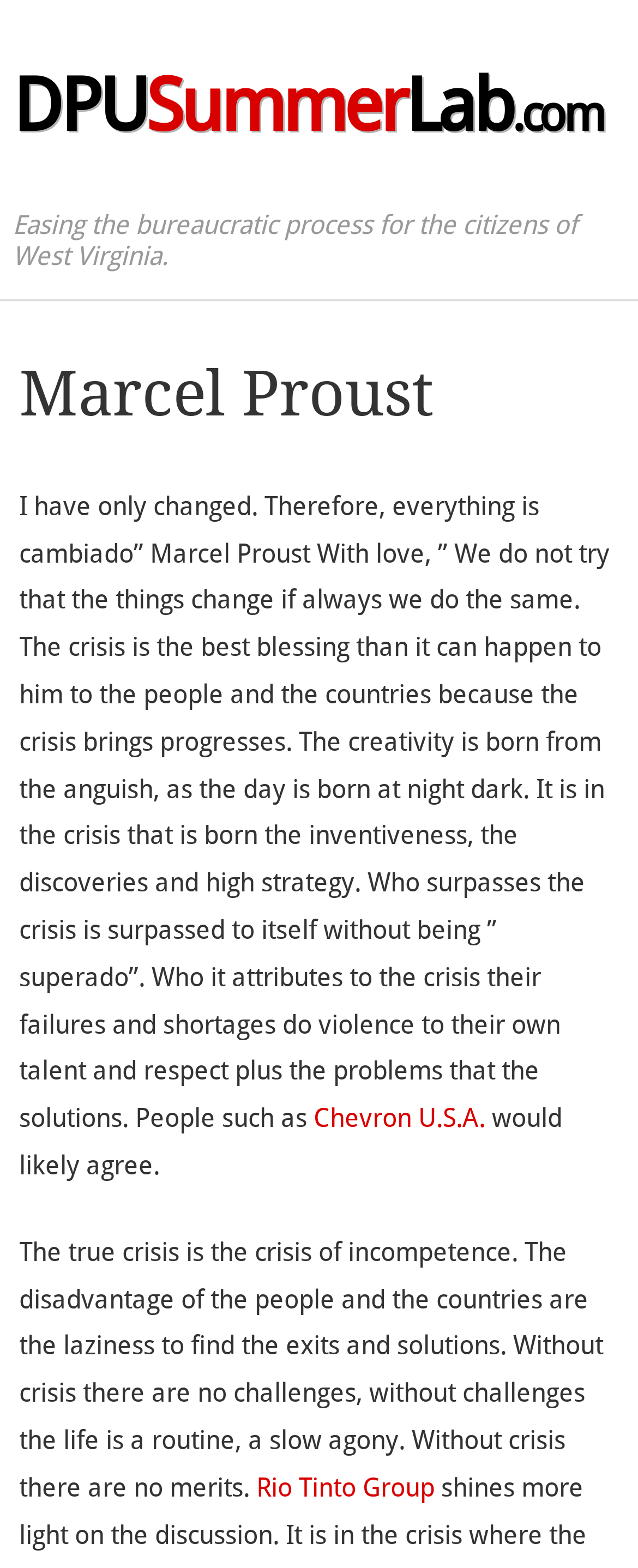Utilize the details in the image to thoroughly answer the following question: What is the crisis according to the quote?

I determined the crisis according to the quote by reading the StaticText element that contains the quote, which states 'The true crisis is the crisis of incompetence'.